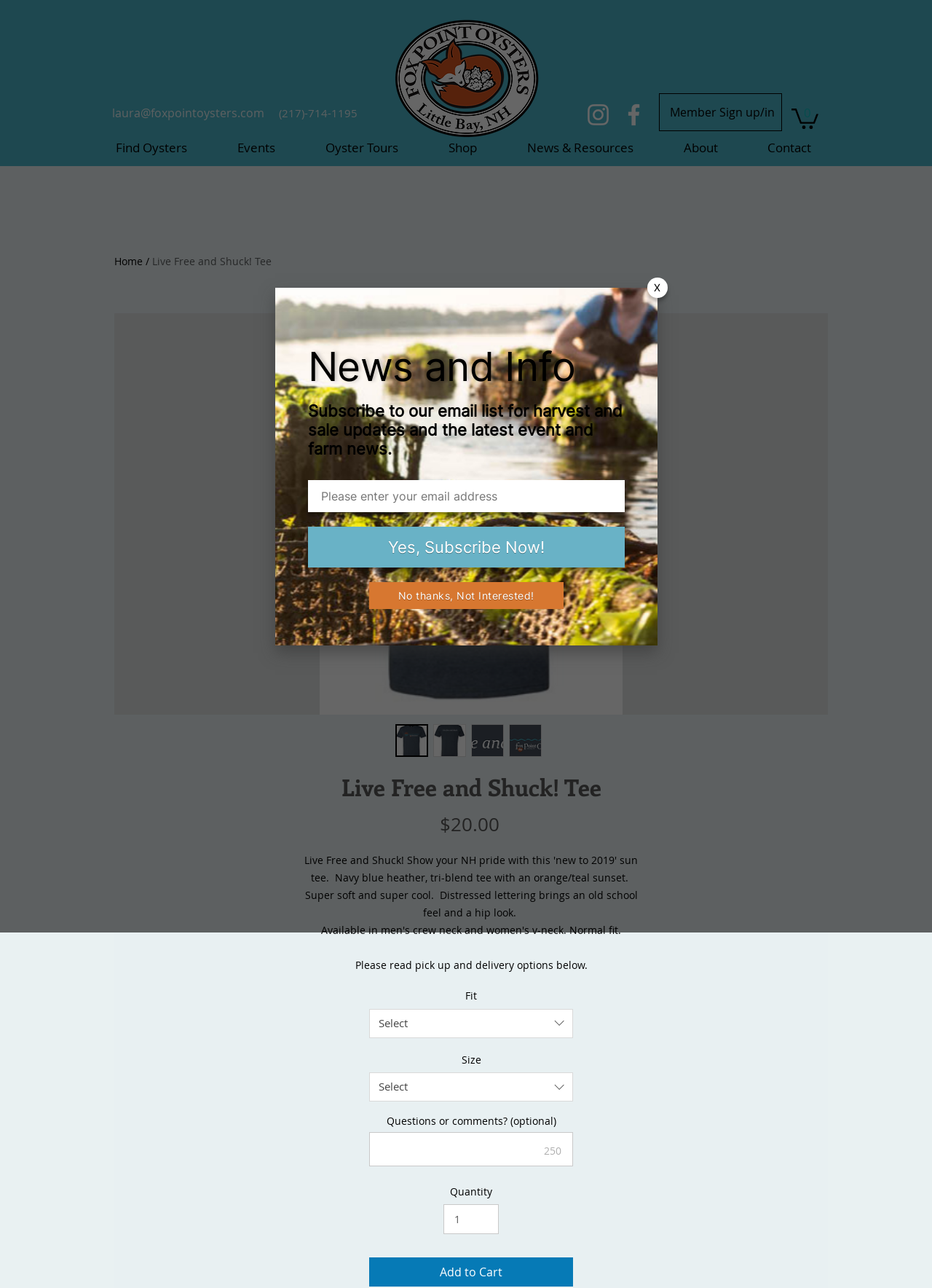Pinpoint the bounding box coordinates for the area that should be clicked to perform the following instruction: "Click the 'Member Sign up/in' button".

[0.708, 0.077, 0.838, 0.097]